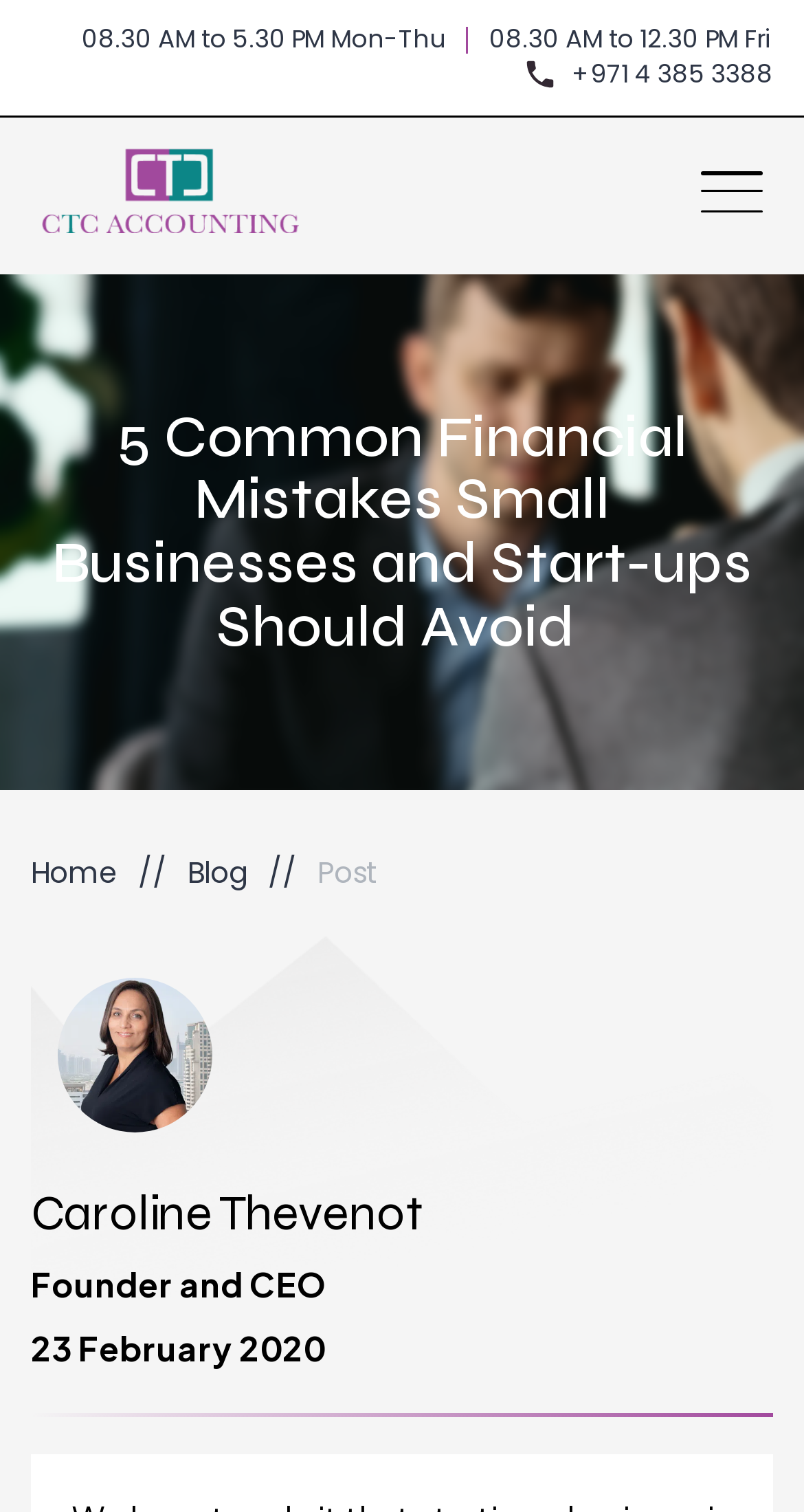Find the bounding box of the web element that fits this description: "23 February 2020".

[0.038, 0.877, 0.405, 0.907]